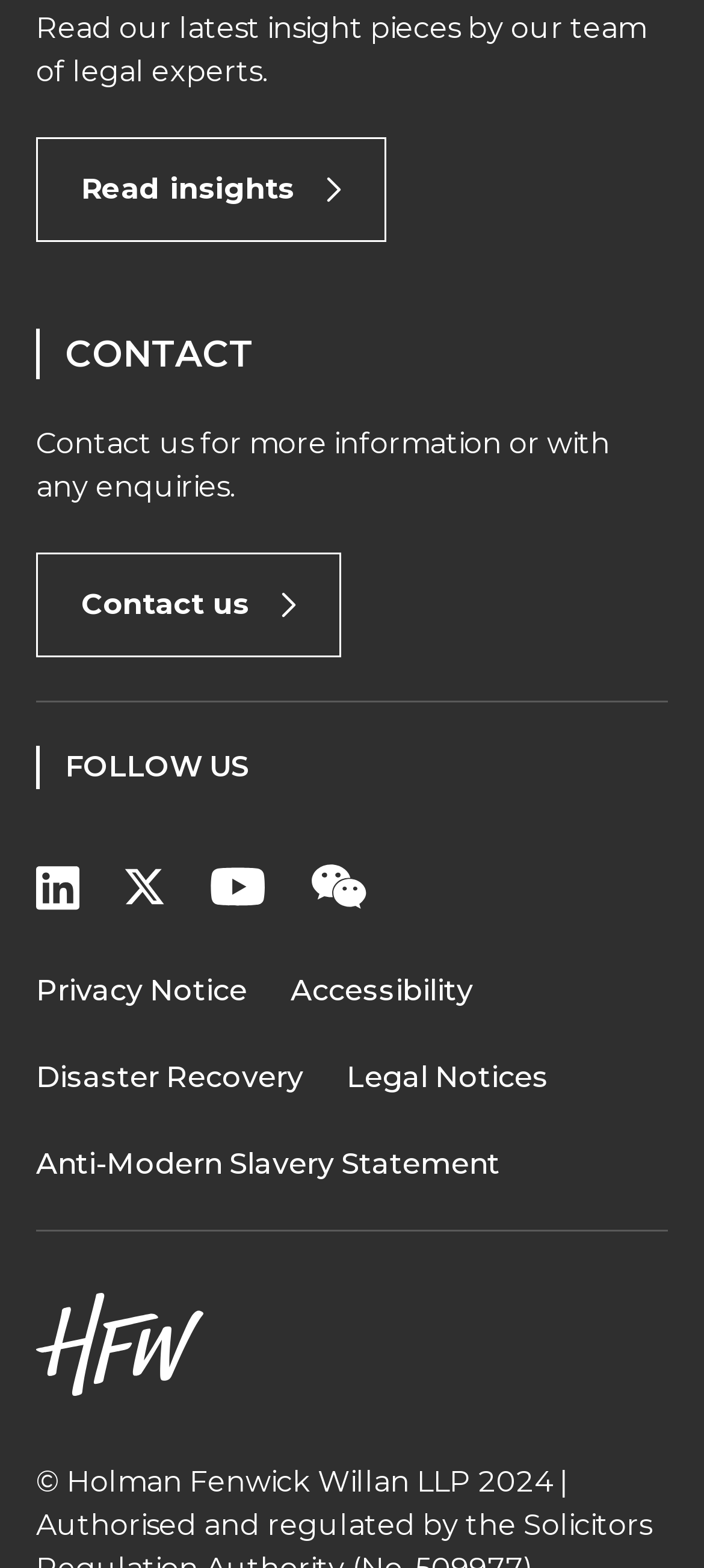Find the bounding box of the UI element described as: "Twitter". The bounding box coordinates should be given as four float values between 0 and 1, i.e., [left, top, right, bottom].

[0.174, 0.552, 0.236, 0.58]